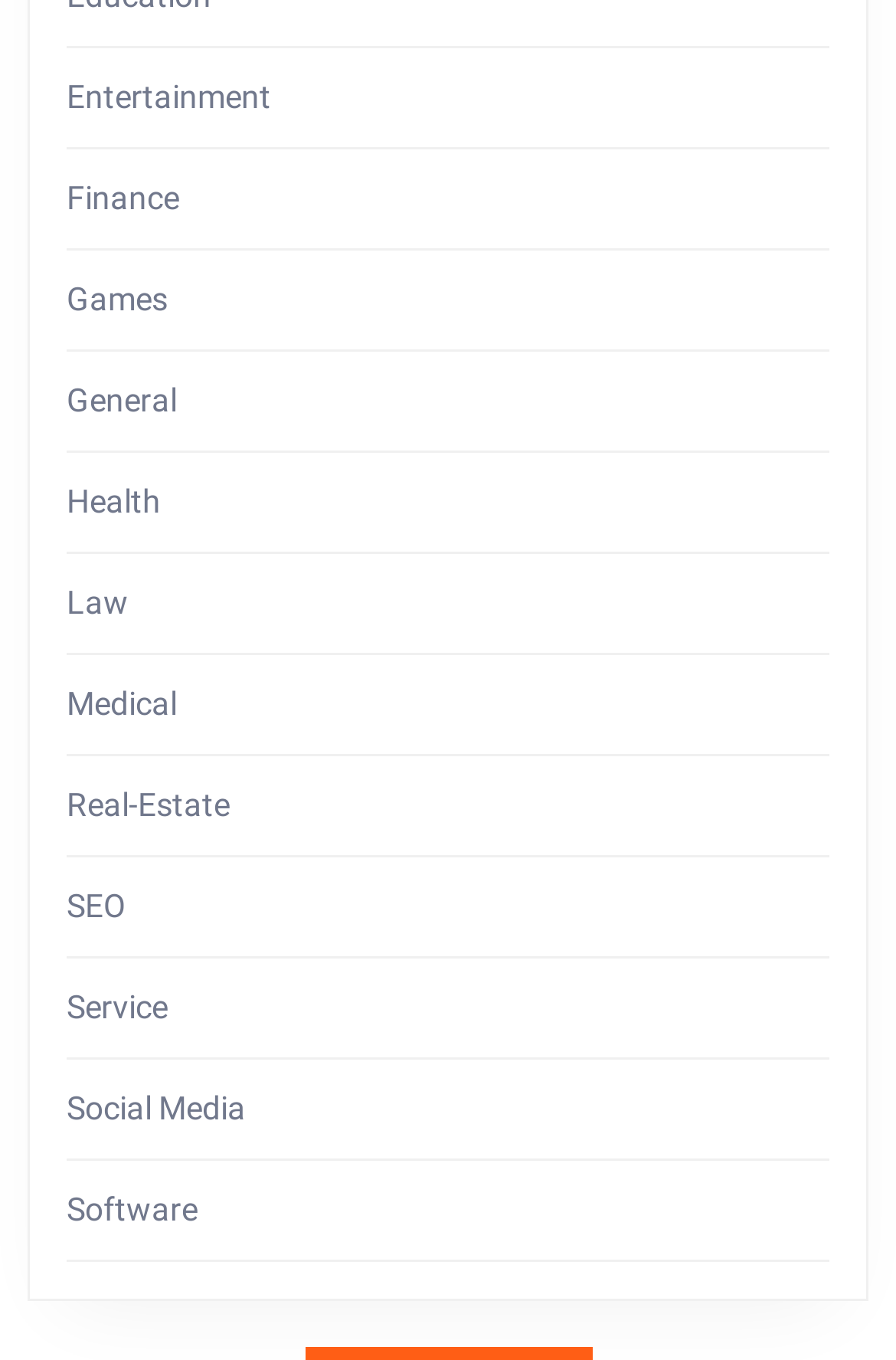How many characters are in the first category?
Deliver a detailed and extensive answer to the question.

I looked at the first category, which is Entertainment, and counted the number of characters in the word, which is 11.